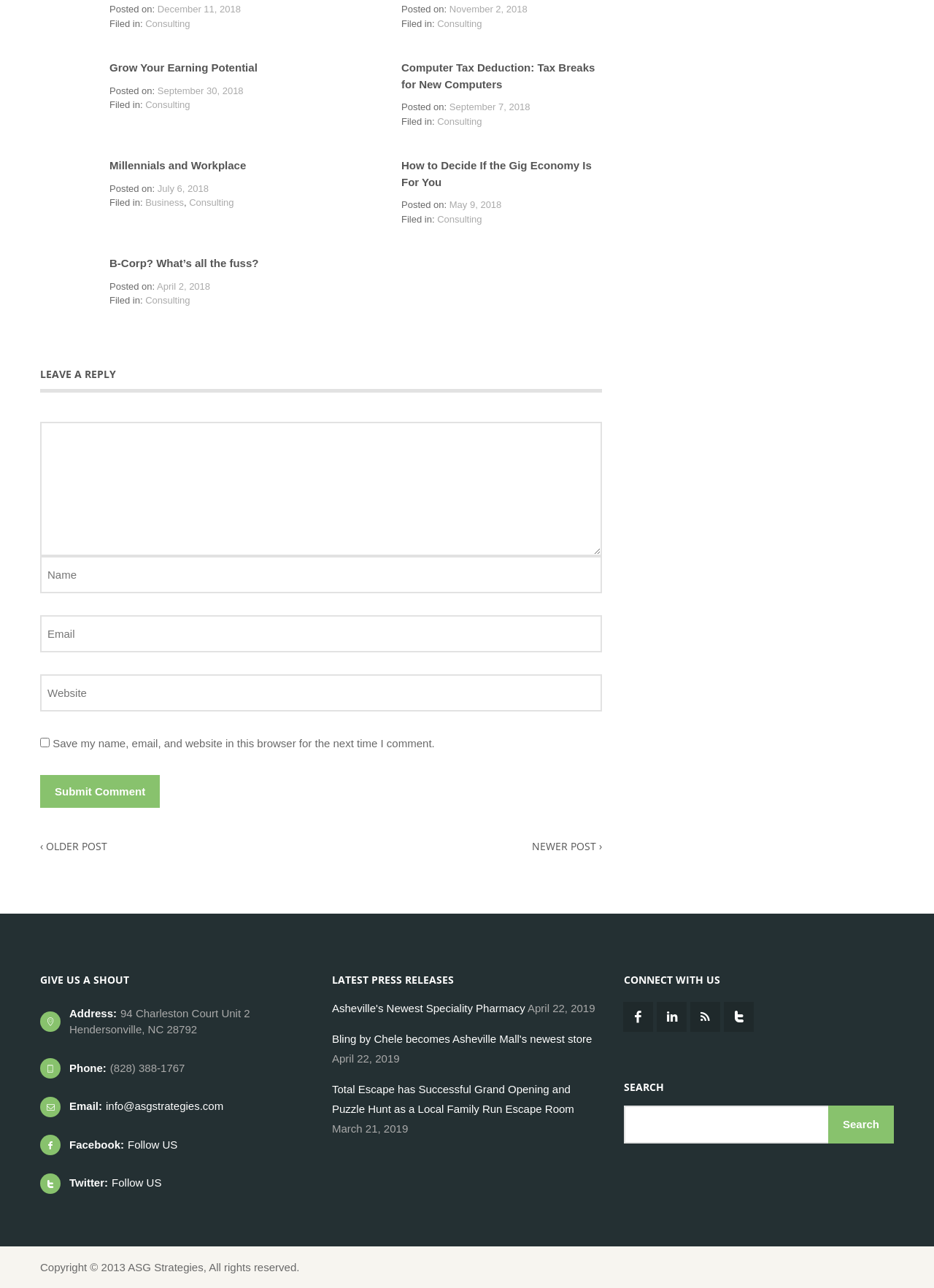Locate the bounding box coordinates of the element that should be clicked to execute the following instruction: "Follow on Facebook".

[0.137, 0.884, 0.19, 0.893]